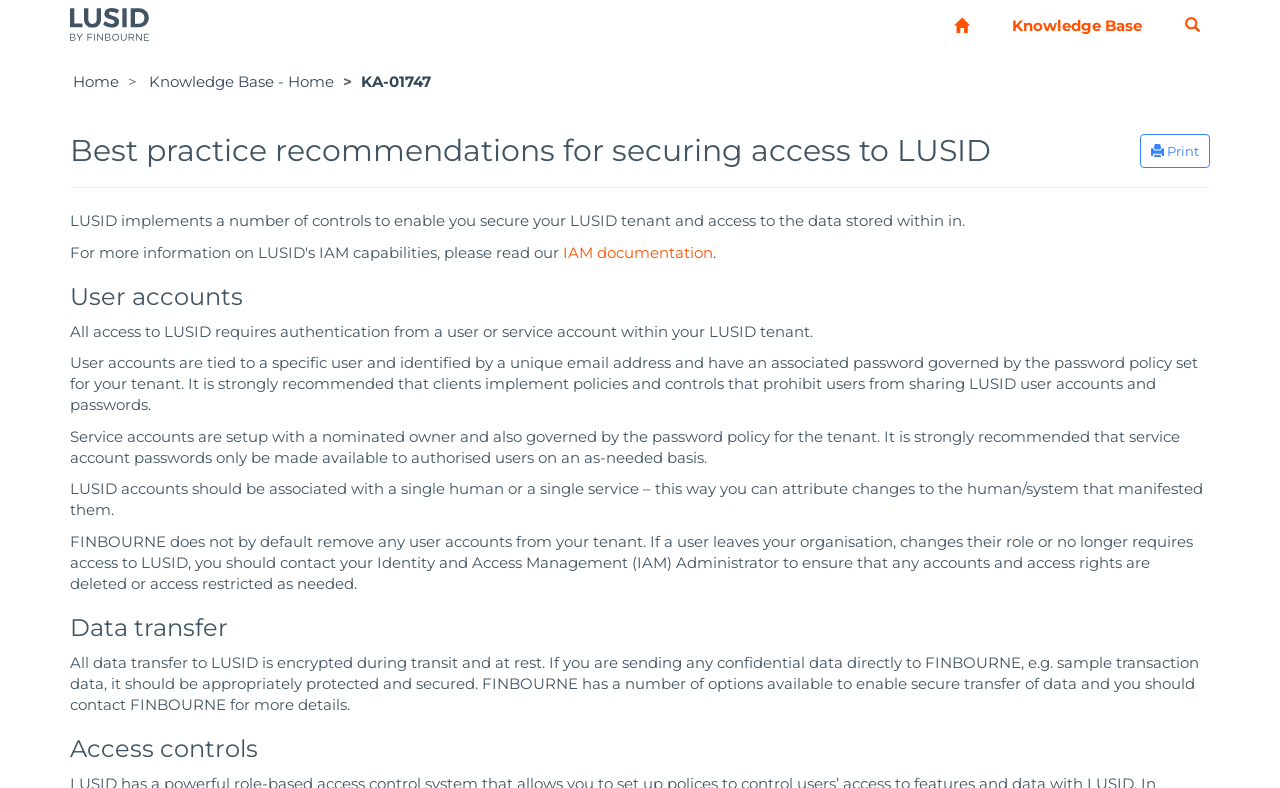Construct a comprehensive caption that outlines the webpage's structure and content.

The webpage is focused on customer self-service, specifically providing best practice recommendations for securing access to LUSID. At the top, there is a horizontal menubar with three menu items: "Home", "Knowledge Base", and a "Search" button. Below the menubar, there are three links: "Home", "Knowledge Base - Home", and a title "KA-01747". 

On the left side, there is a prominent heading "Best practice recommendations for securing access to LUSID", followed by a brief description of LUSID's security controls. Below this, there are three sections: "User accounts", "Data transfer", and "Access controls". Each section has a heading and several paragraphs of text providing detailed information and recommendations. 

There is also a "Print" button located near the top right corner of the page. Throughout the page, there are several links, including "IAM documentation", which is related to identity and access management. Overall, the webpage is focused on providing guidance and best practices for securing access to LUSID, with a clear and organized structure.